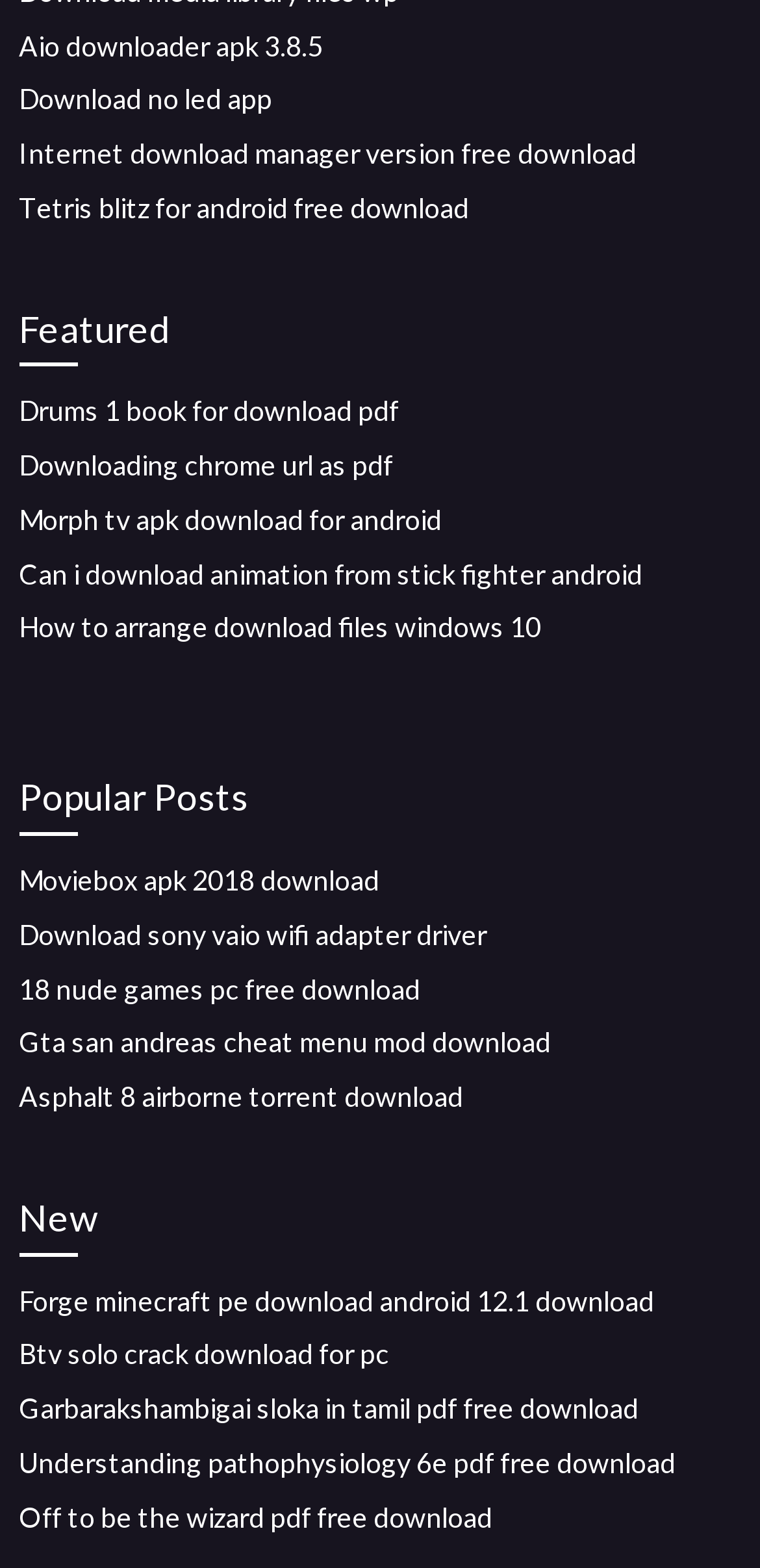Please locate the bounding box coordinates of the element's region that needs to be clicked to follow the instruction: "Type your website". The bounding box coordinates should be provided as four float numbers between 0 and 1, i.e., [left, top, right, bottom].

None